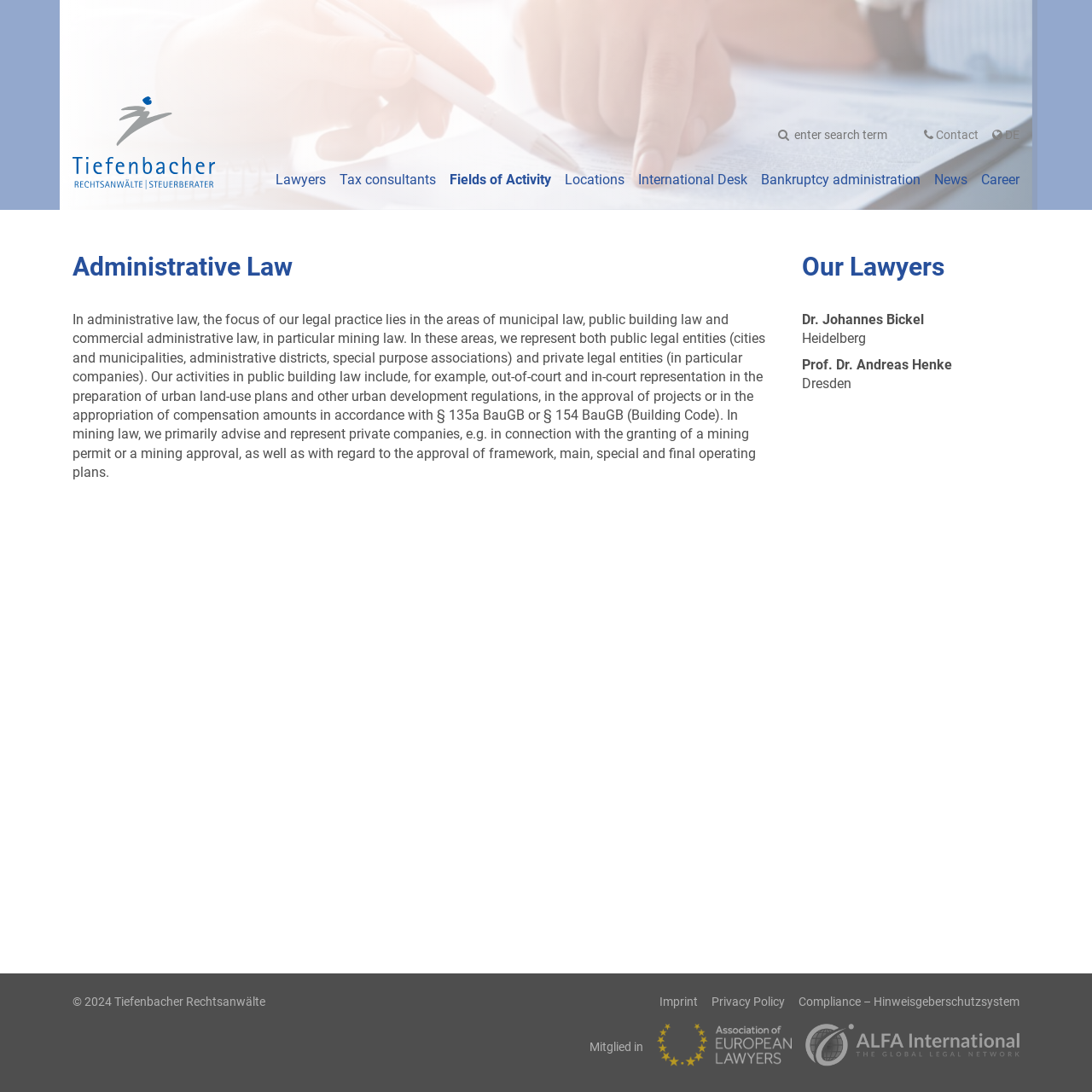Locate the bounding box coordinates of the element you need to click to accomplish the task described by this instruction: "Contact us".

[0.846, 0.116, 0.896, 0.131]